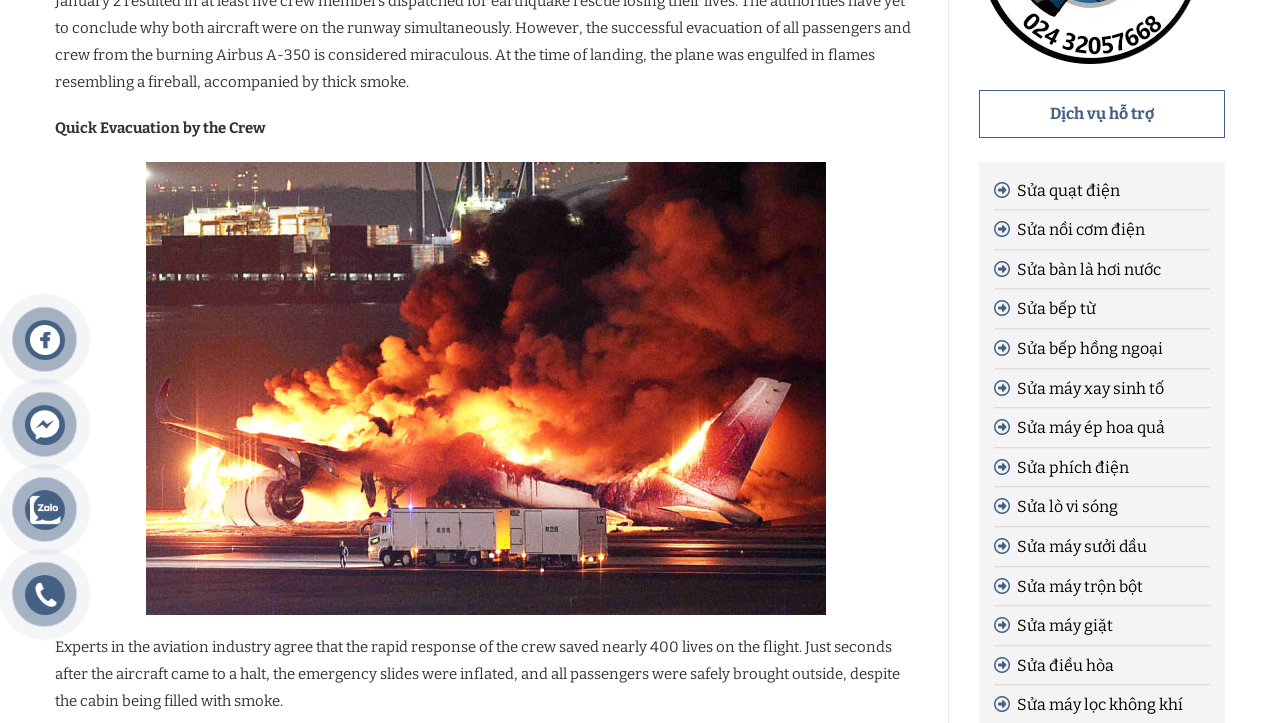Please determine the bounding box coordinates for the UI element described as: "Sửa máy sưởi dầu".

[0.776, 0.73, 0.896, 0.782]